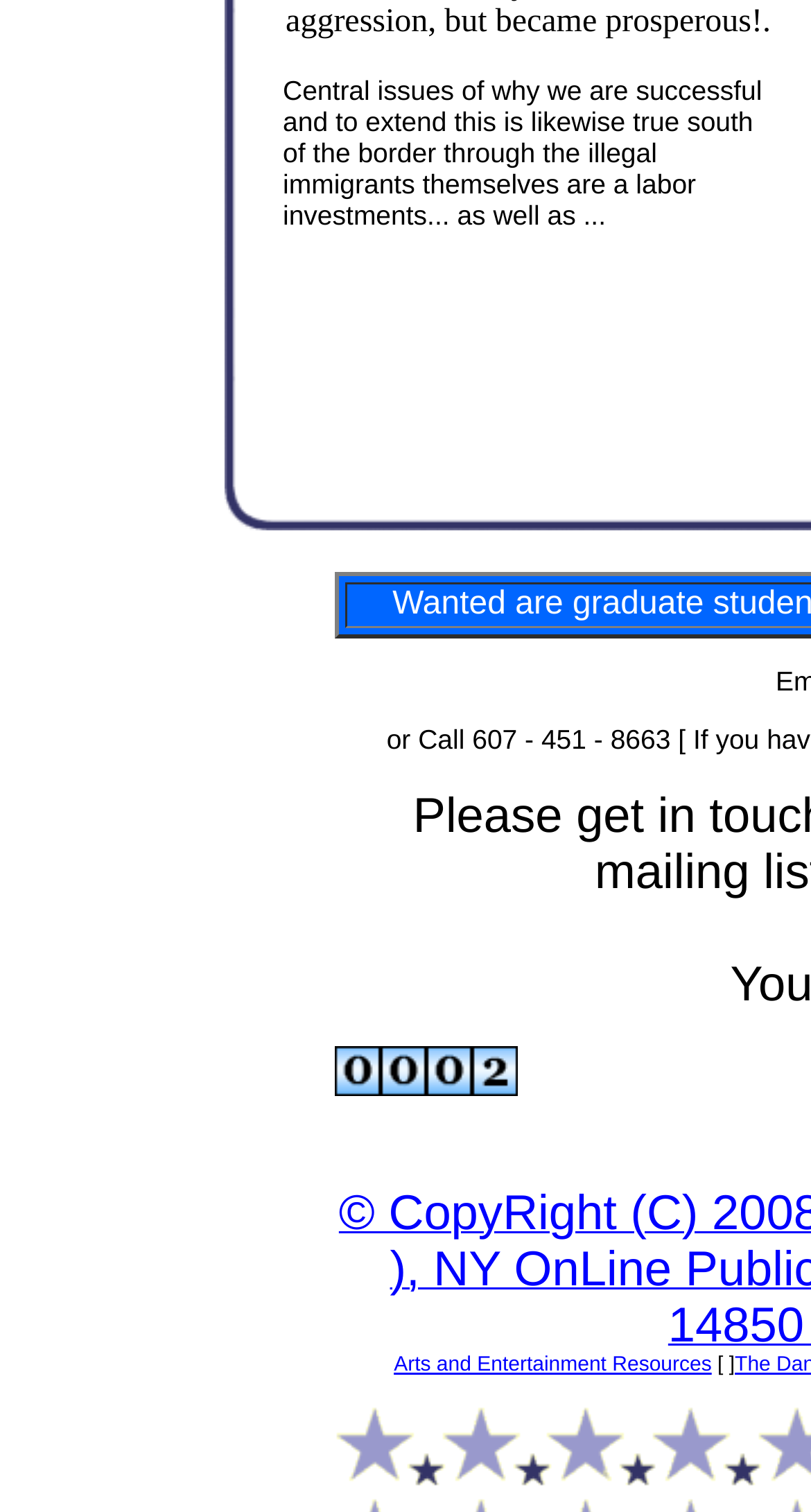How many tables are present on the webpage?
Look at the screenshot and respond with one word or a short phrase.

2